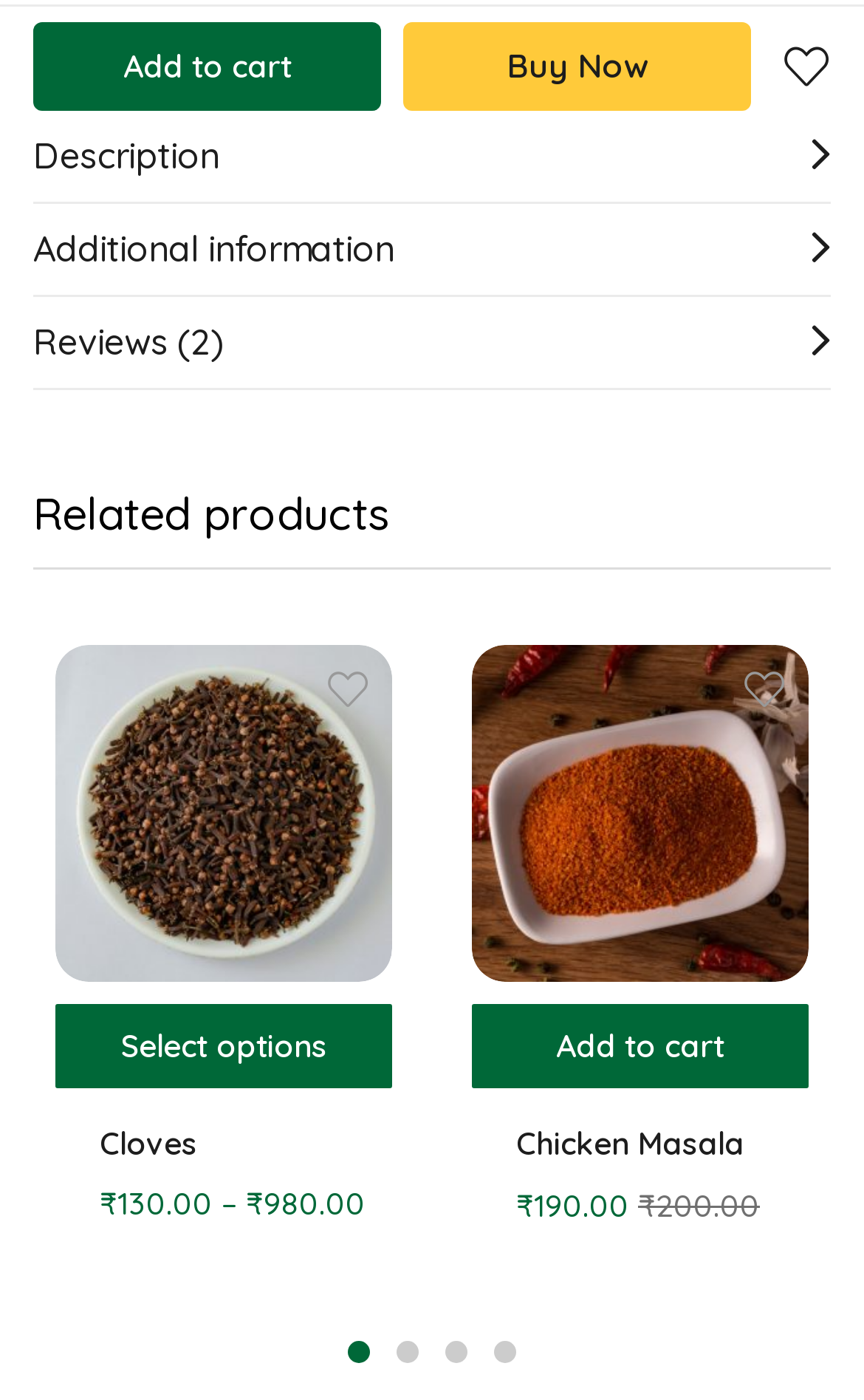What is the price of Cloves?
Use the information from the image to give a detailed answer to the question.

I found the price of Cloves by looking at the related products section, where I saw a figure with the text 'Cloves' and a price listed below it as '₹130.00'.